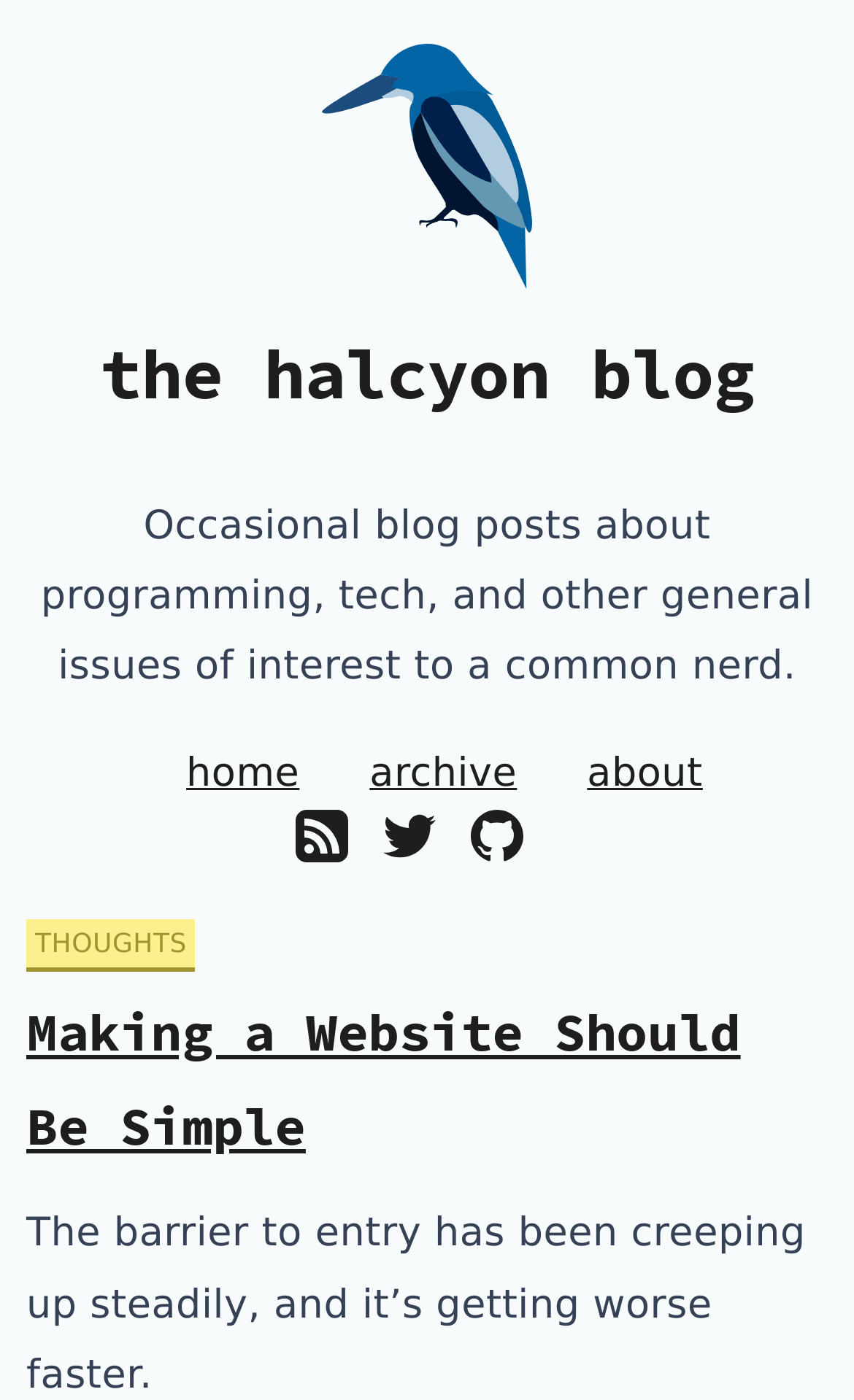Describe the webpage meticulously, covering all significant aspects.

The webpage is a blog titled "The Halcyon Blog" with a logo image positioned at the top center of the page. Below the logo, there is a heading with the same title. A brief description of the blog, "Occasional blog posts about programming, tech, and other general issues of interest to a common nerd," is displayed below the heading.

The top navigation menu consists of three links: "home", "archive", and "about", aligned horizontally and centered at the top of the page. To the right of the navigation menu, there are three social media links: "Link to blog's RSS feed", "Link to author's Twitter feed", and "Link to author's GitHub account", each accompanied by a small icon.

Below the navigation menu, there is a section titled "THOUGHTS" in bold font. The first blog post is titled "Making a Website Should Be Simple" and is followed by a brief summary, "The barrier to entry has been creeping up steadily, and it’s getting worse faster." The blog post title and summary are positioned at the top left of the page, with the title above the summary.